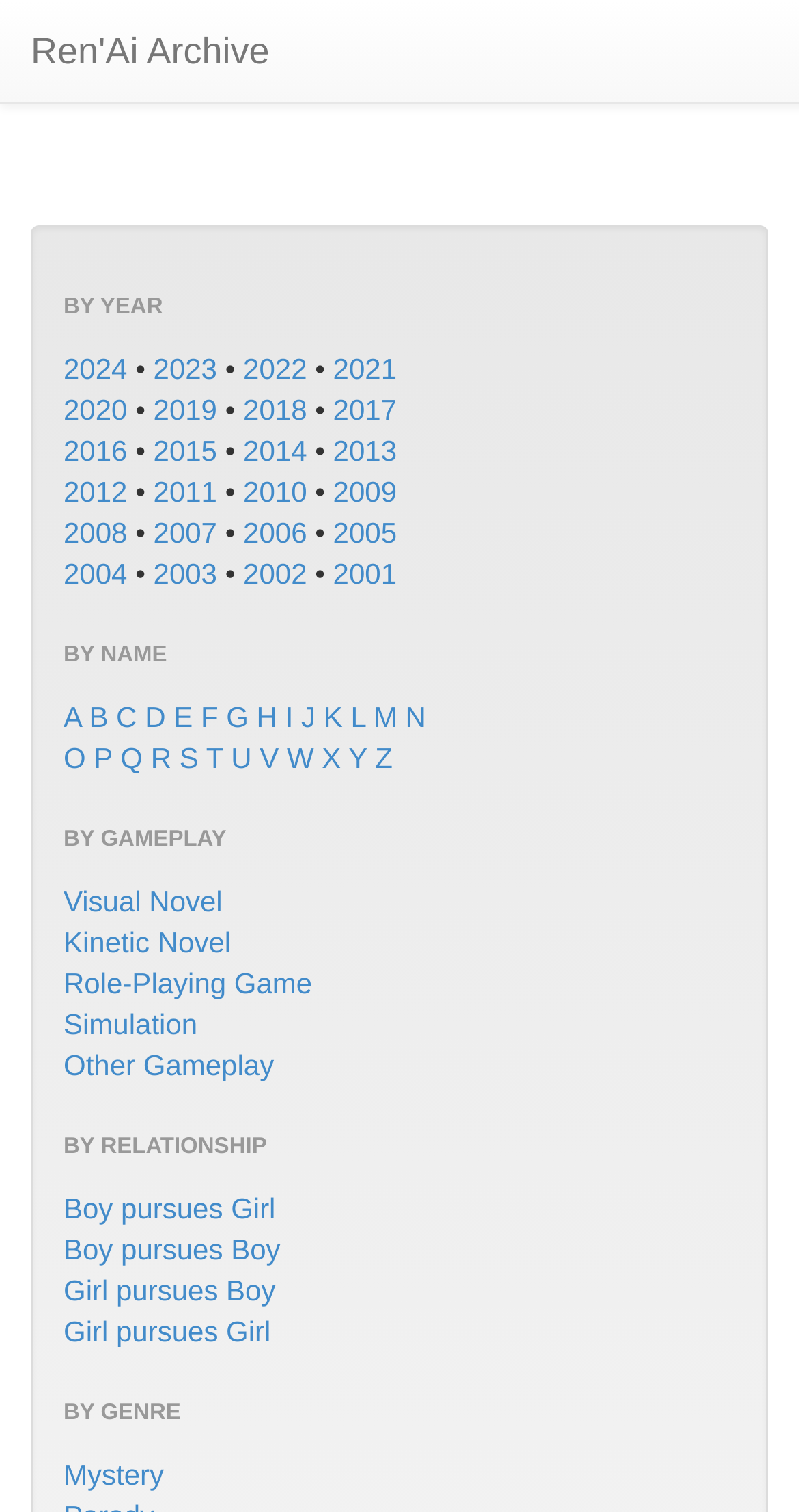Provide your answer to the question using just one word or phrase: What are the categories to browse Ren'Ai Archive?

BY YEAR, BY NAME, BY GAMEPLAY, BY RELATIONSHIP, BY GENRE